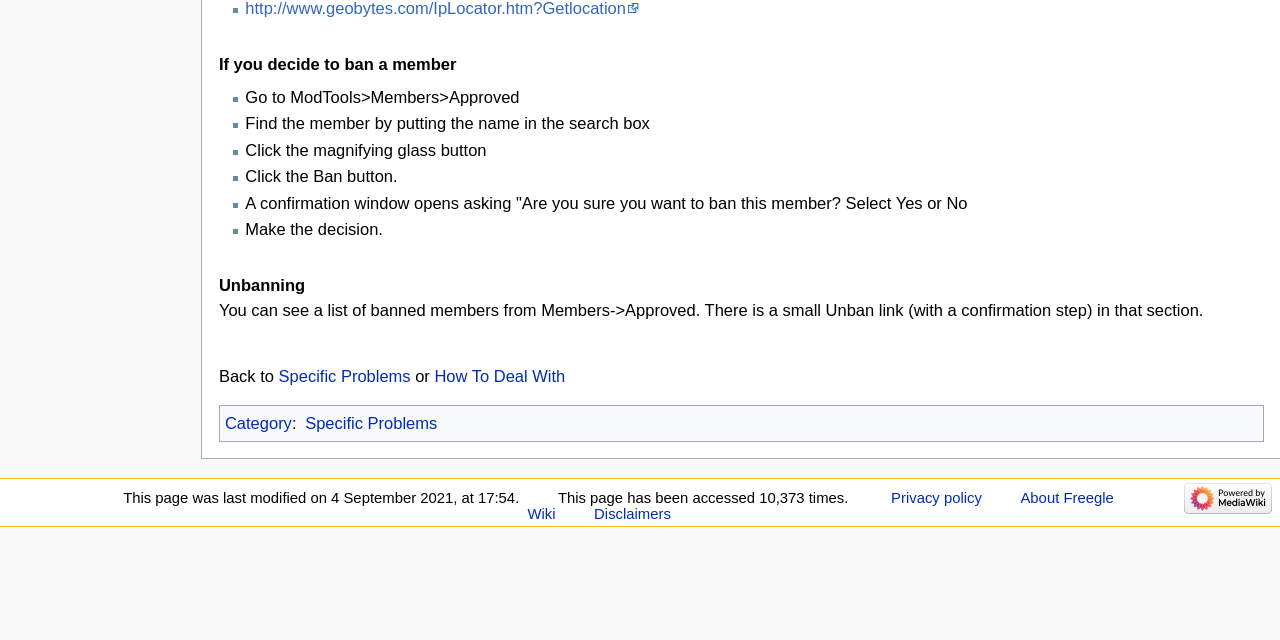Show the bounding box coordinates for the HTML element as described: "About Freegle Wiki".

[0.412, 0.765, 0.87, 0.815]